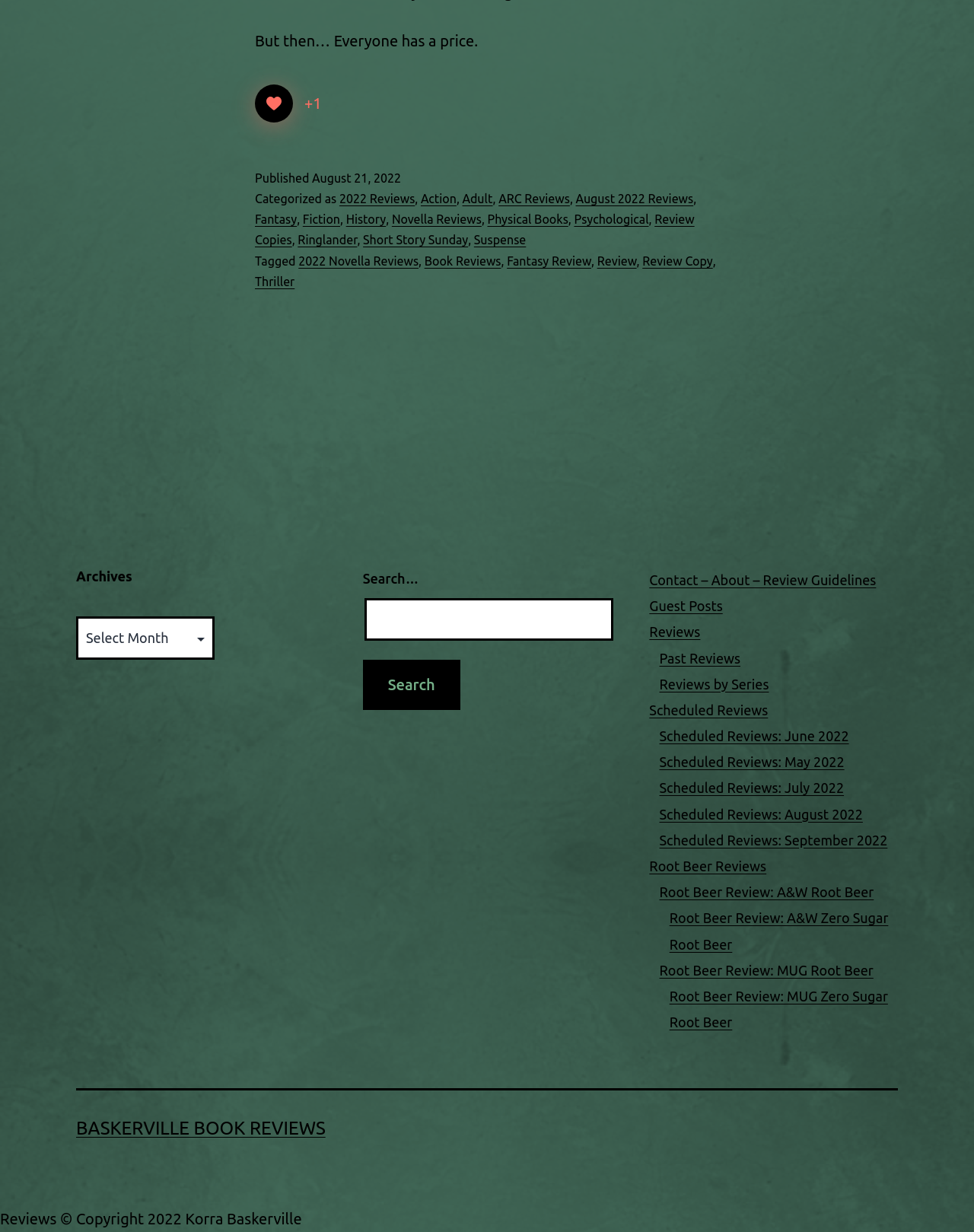Could you find the bounding box coordinates of the clickable area to complete this instruction: "Click the Like Button"?

[0.262, 0.068, 0.301, 0.099]